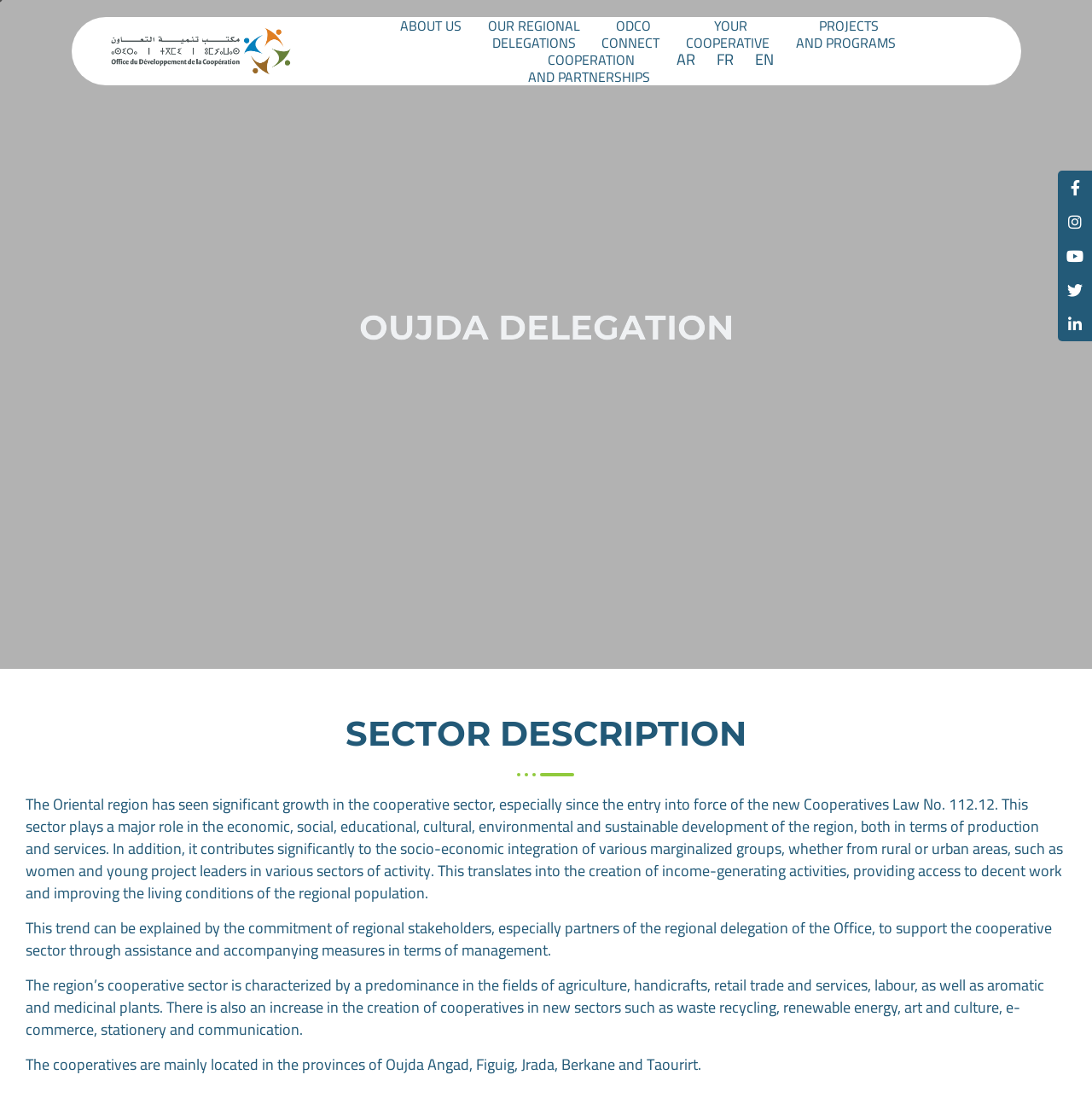Select the bounding box coordinates of the element I need to click to carry out the following instruction: "Go to about us page".

[0.366, 0.016, 0.431, 0.047]